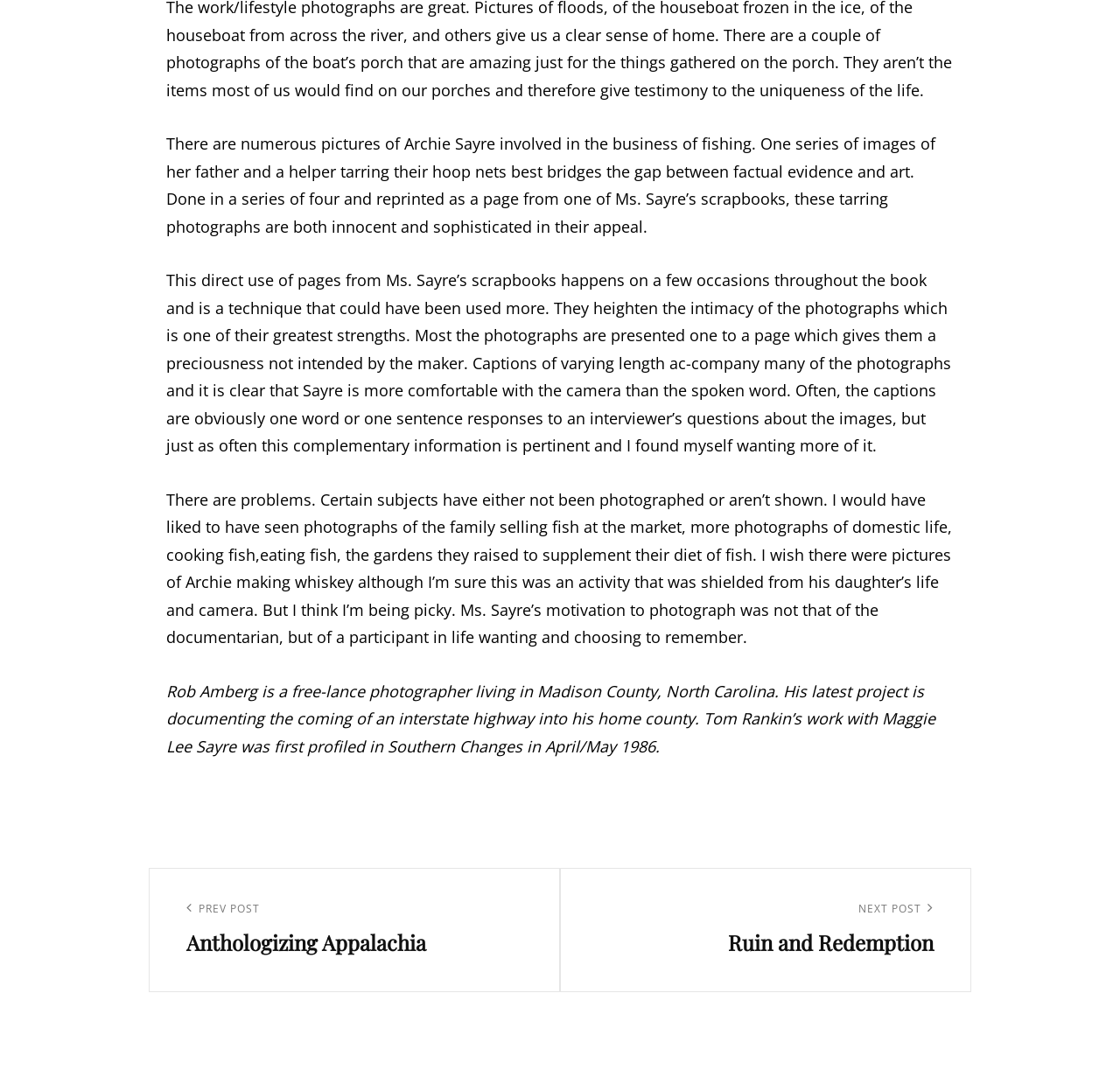What is the location of the photographer Rob Amberg?
Based on the content of the image, thoroughly explain and answer the question.

The location of the photographer Rob Amberg is Madison County, North Carolina, as mentioned in the text 'Rob Amberg is a free-lance photographer living in Madison County, North Carolina.'